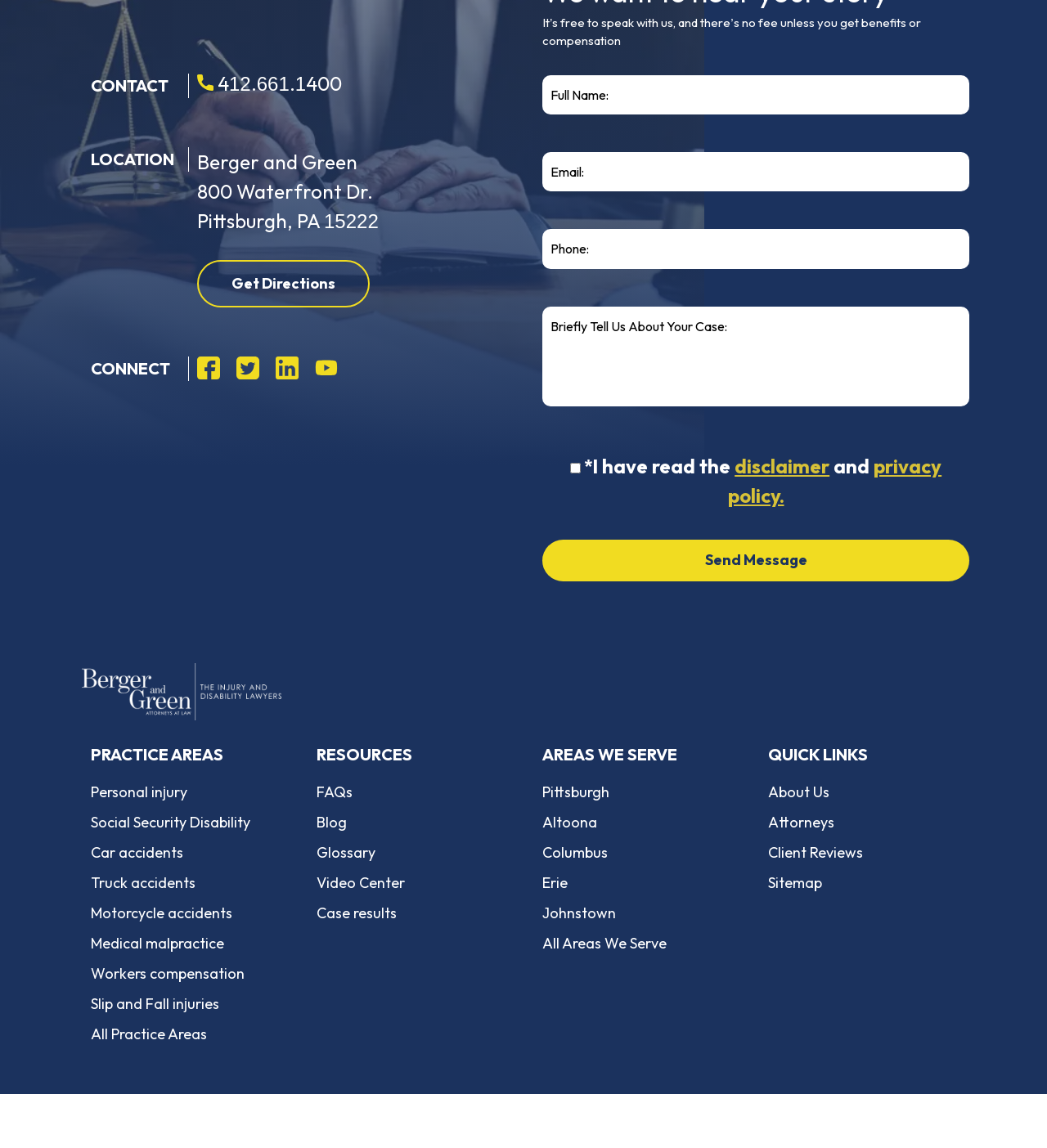Please provide a comprehensive answer to the question based on the screenshot: What is the law firm's name?

I found the law firm's name by looking at the StaticText element with the text 'Berger and Green' located at [0.188, 0.13, 0.341, 0.152]. This text is likely to be the law firm's name since it is prominently displayed on the webpage.